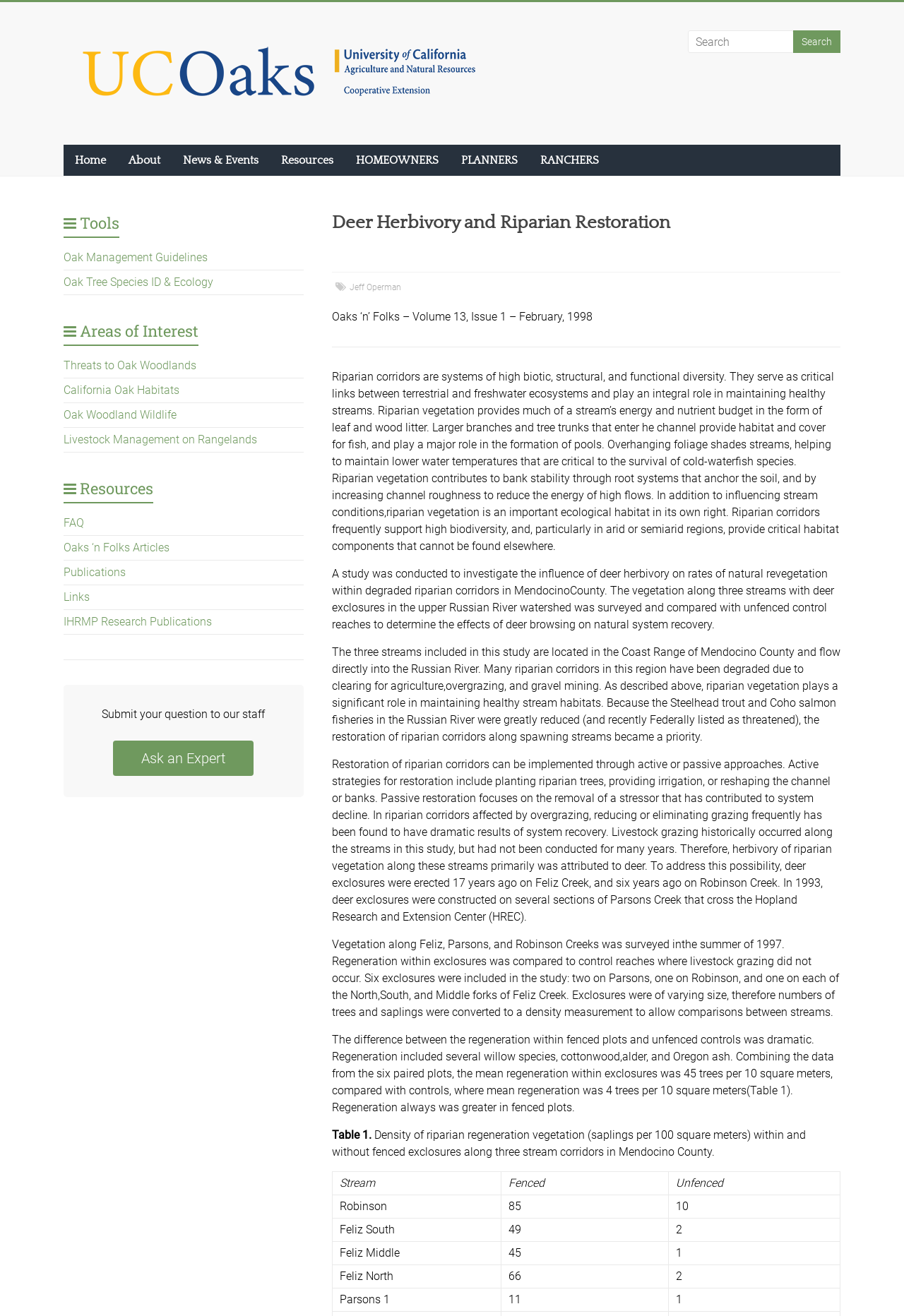From the details in the image, provide a thorough response to the question: What is the purpose of deer exclosures in riparian corridors?

The webpage mentions that deer exclosures were erected to address the possibility of deer herbivory affecting riparian vegetation, and to study the influence of deer herbivory on rates of natural revegetation within degraded riparian corridors.